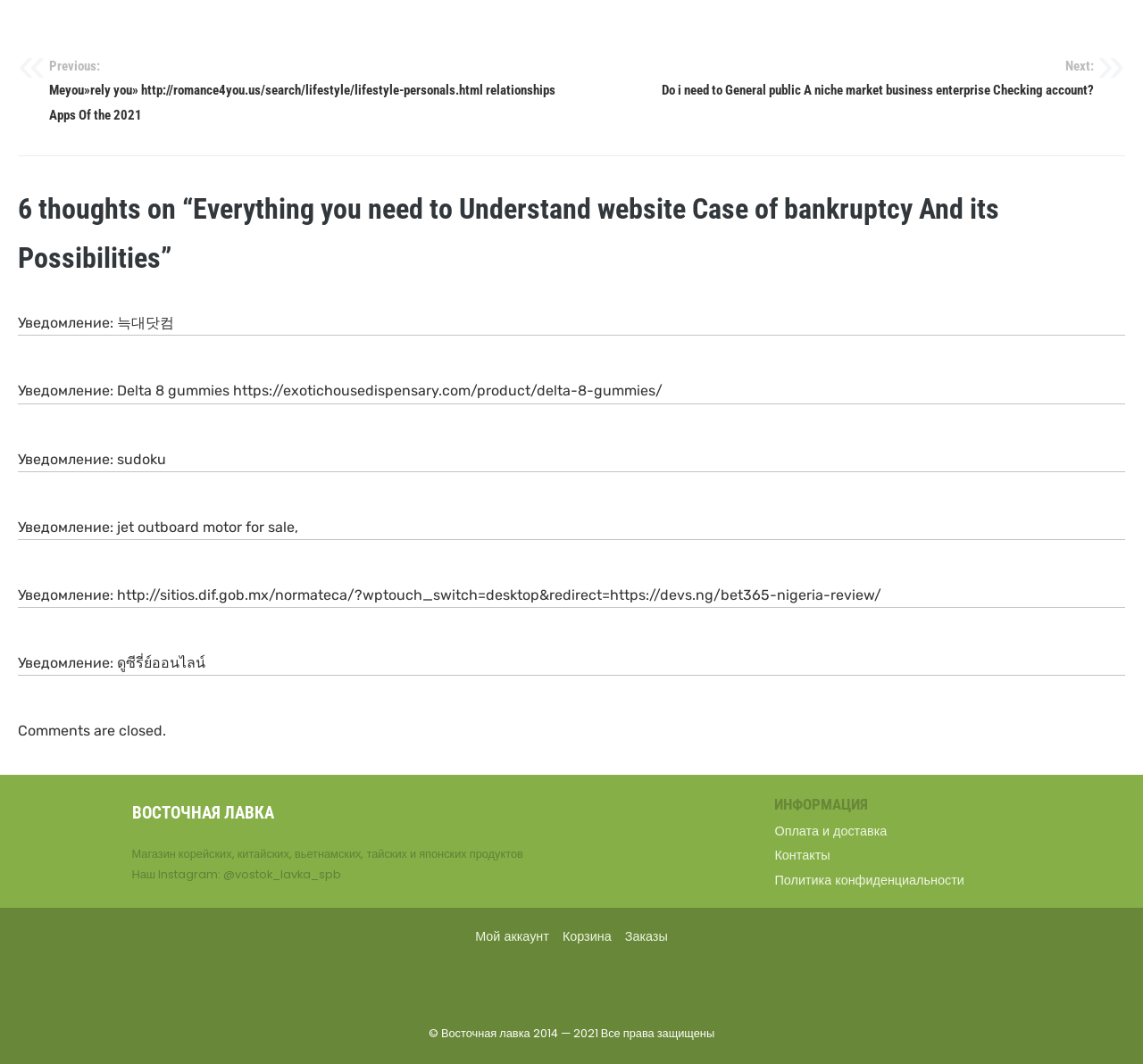What is the text of the first static text element?
Please analyze the image and answer the question with as much detail as possible.

I looked at the static text elements and found the first one with the text 'Уведомление:' which is located at the top of the page.